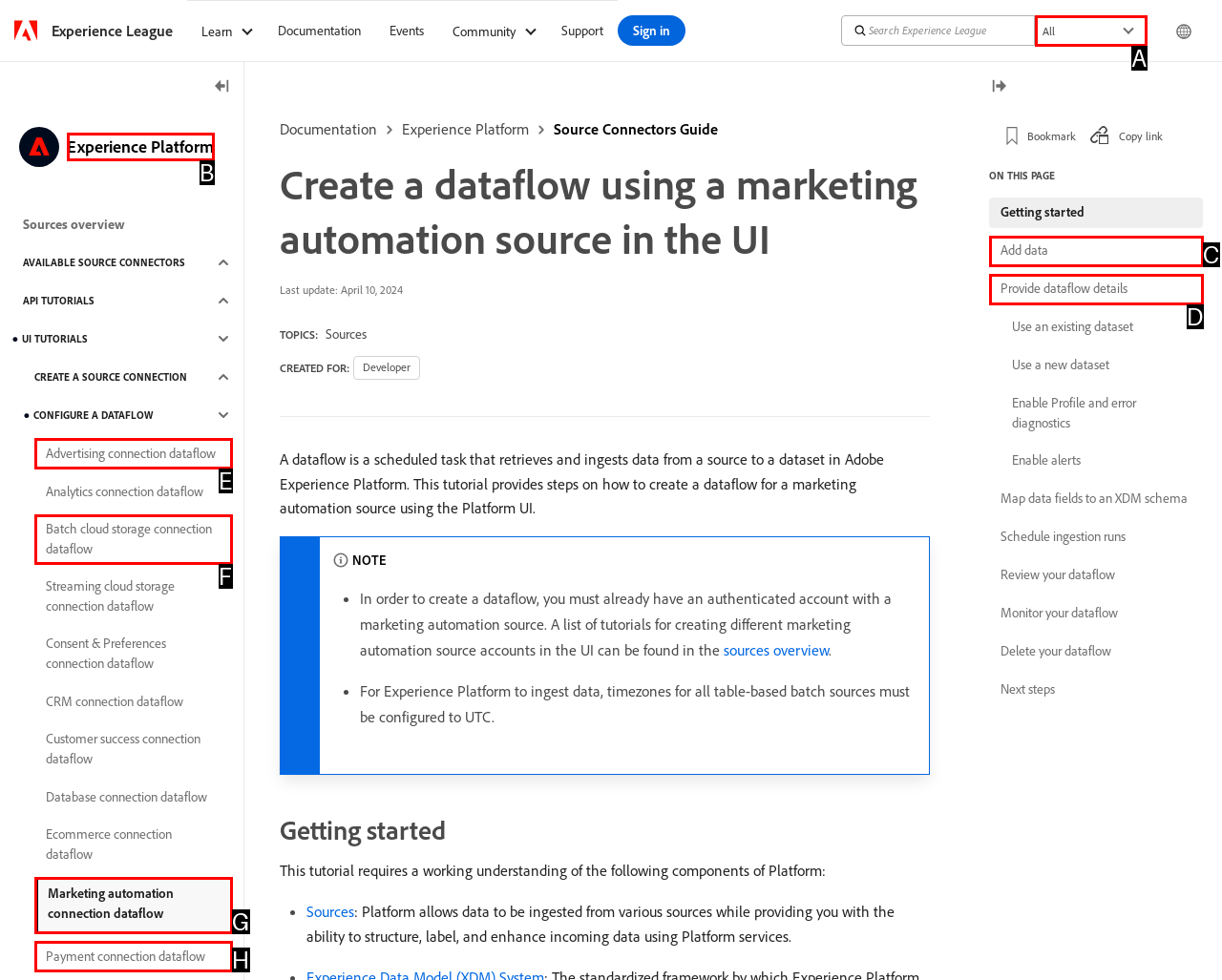Point out the specific HTML element to click to complete this task: Go to the 'Experience Platform' page Reply with the letter of the chosen option.

B